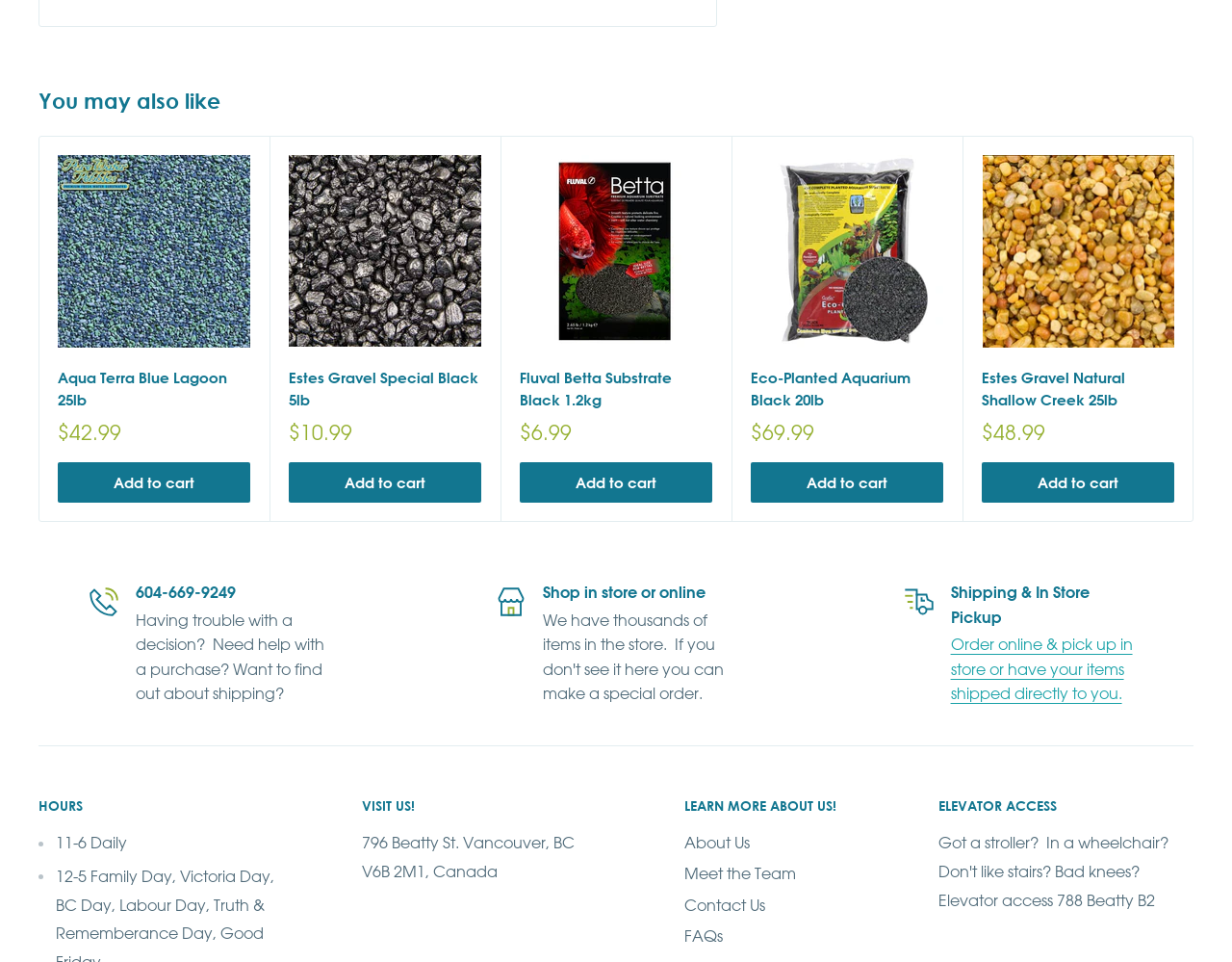Could you indicate the bounding box coordinates of the region to click in order to complete this instruction: "Read the article by Devin Patel".

None